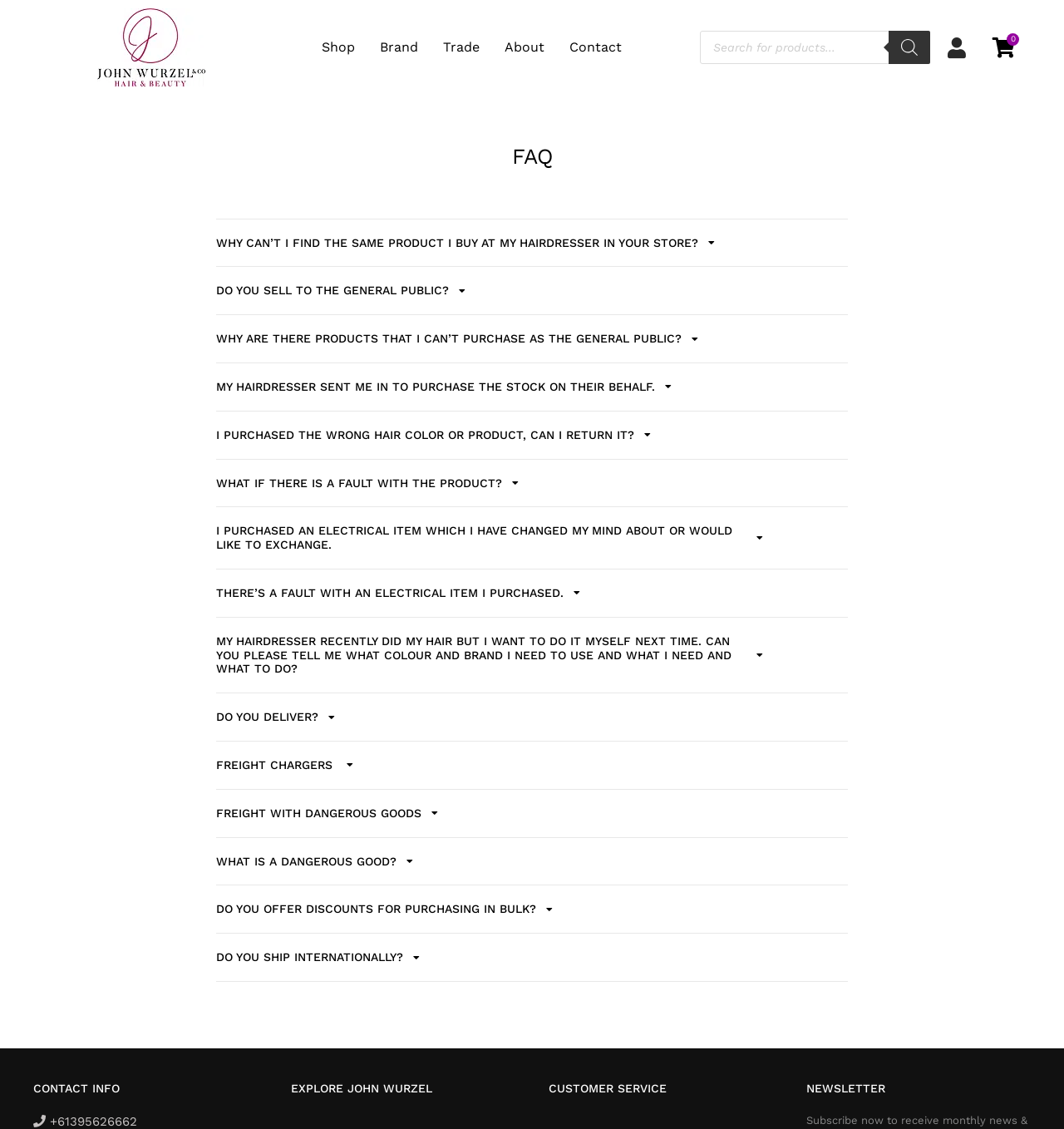Analyze the image and provide a detailed answer to the question: Does the website provide customer service contact information?

At the bottom of the webpage, there is a 'CONTACT INFO' section that provides a phone number, +61395626662, which suggests that the website provides customer service contact information.